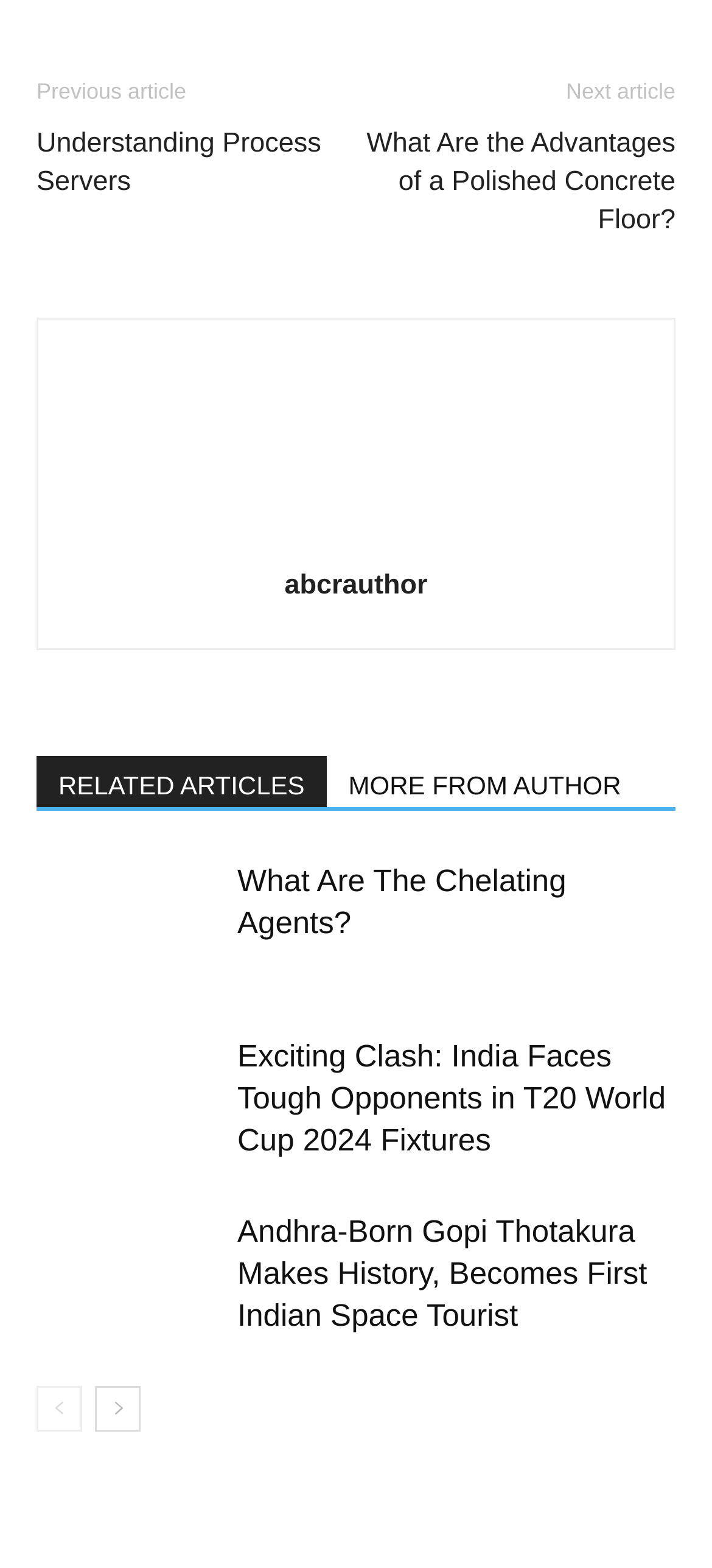Please answer the following question using a single word or phrase: 
What is the author's name?

abcrauthor